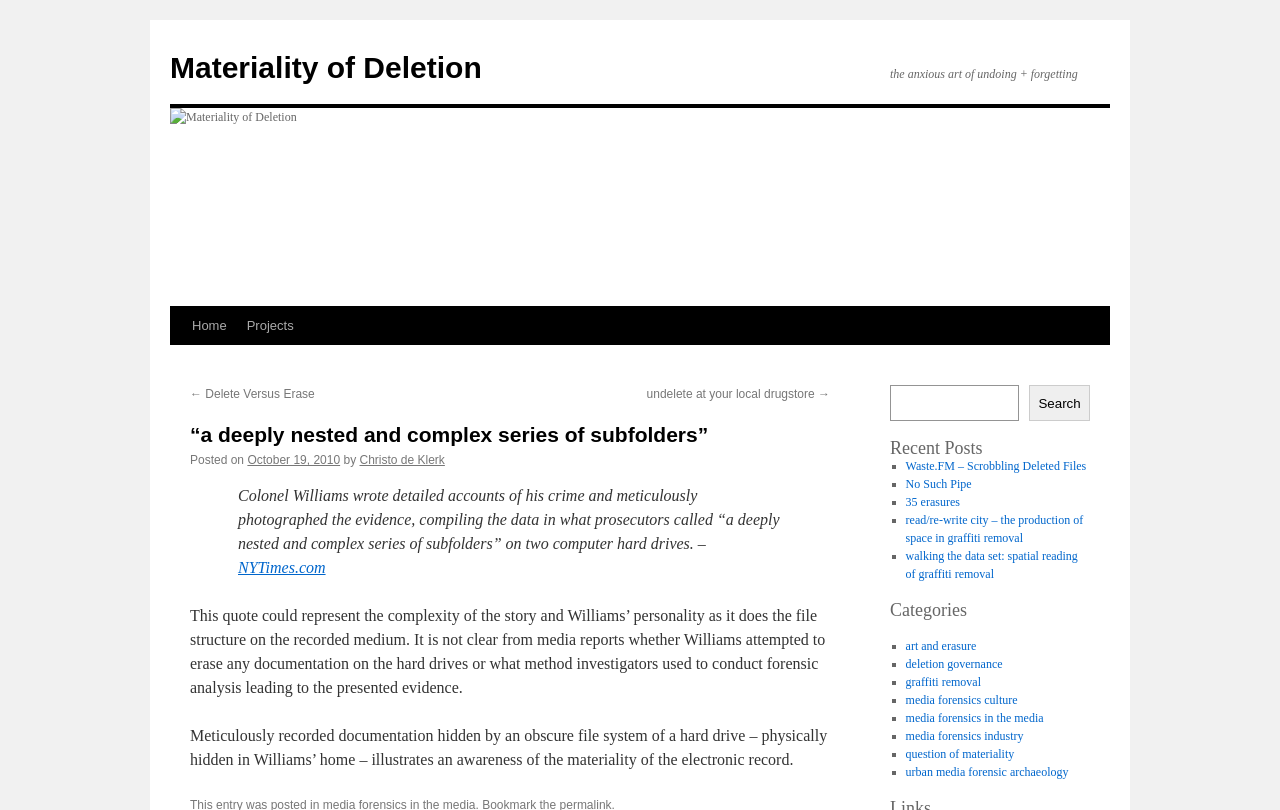What is the title of the webpage?
Based on the screenshot, provide your answer in one word or phrase.

Materiality of Deletion